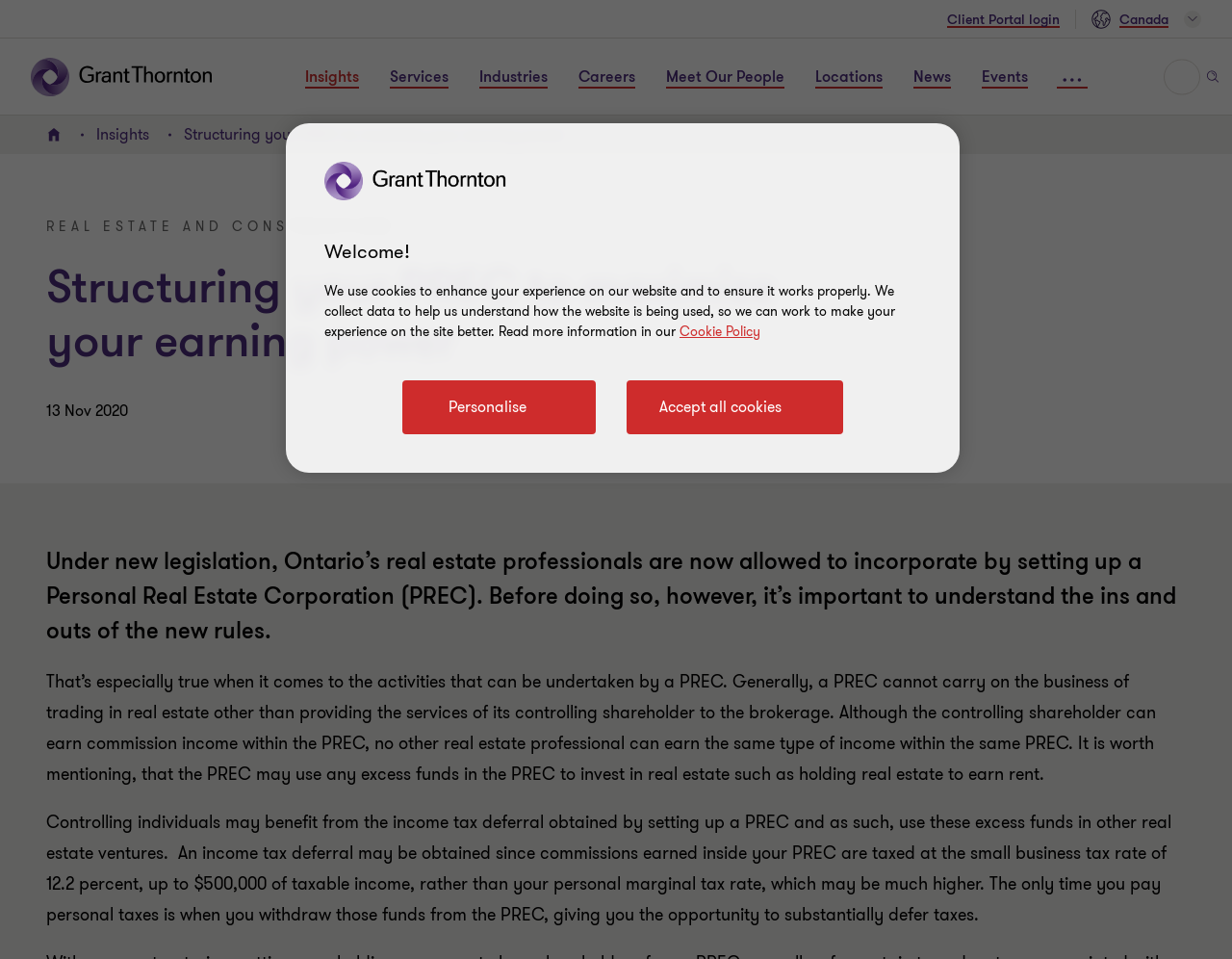Respond with a single word or phrase for the following question: 
What is the navigation element above the article?

Breadcrumb